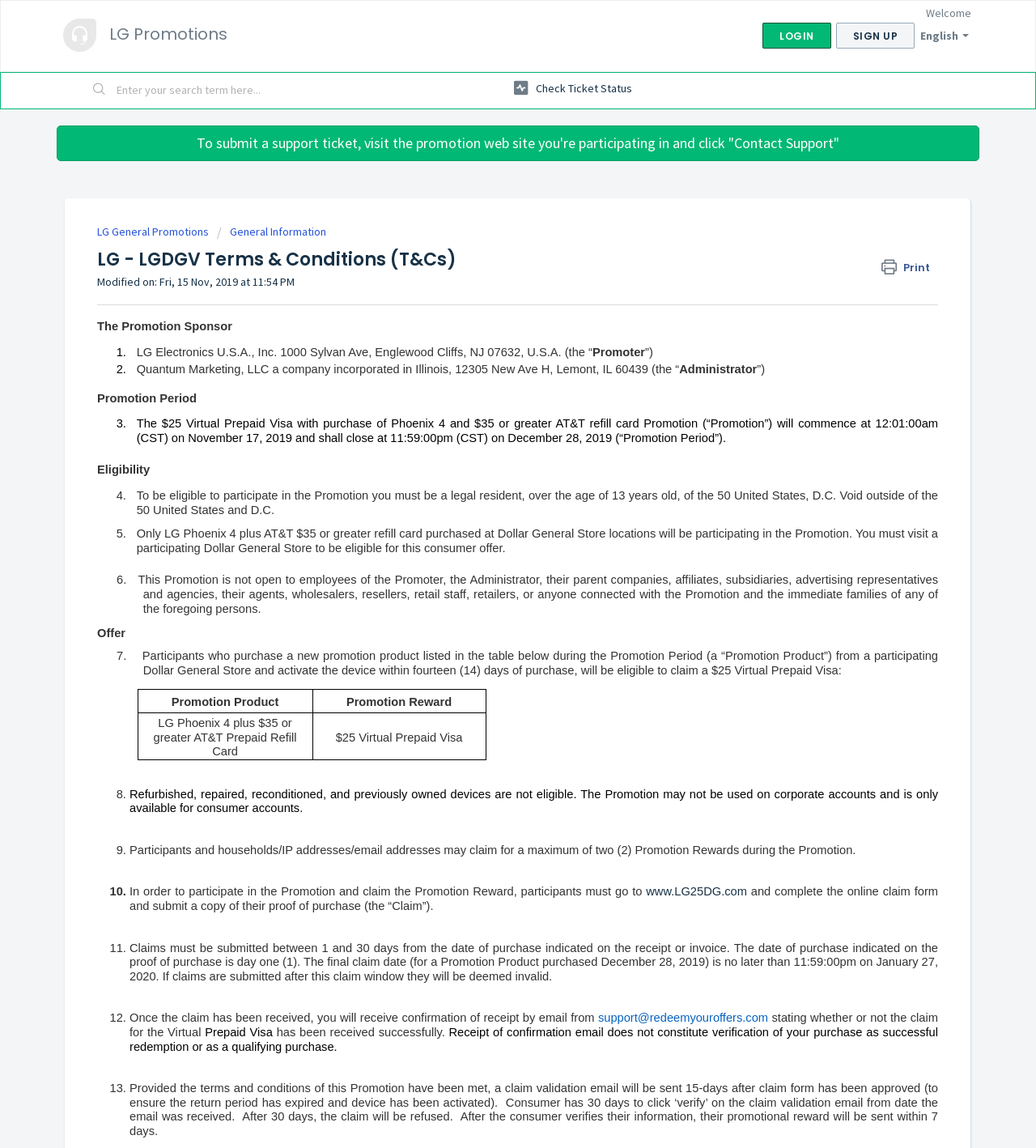What is the maximum number of promotion rewards that can be claimed per participant?
Can you provide a detailed and comprehensive answer to the question?

I found the answer by reading the text under the '8.' heading, which states 'Participants and households/IP addresses/email addresses may claim for a maximum of two (2) Promotion Rewards during the Promotion'.